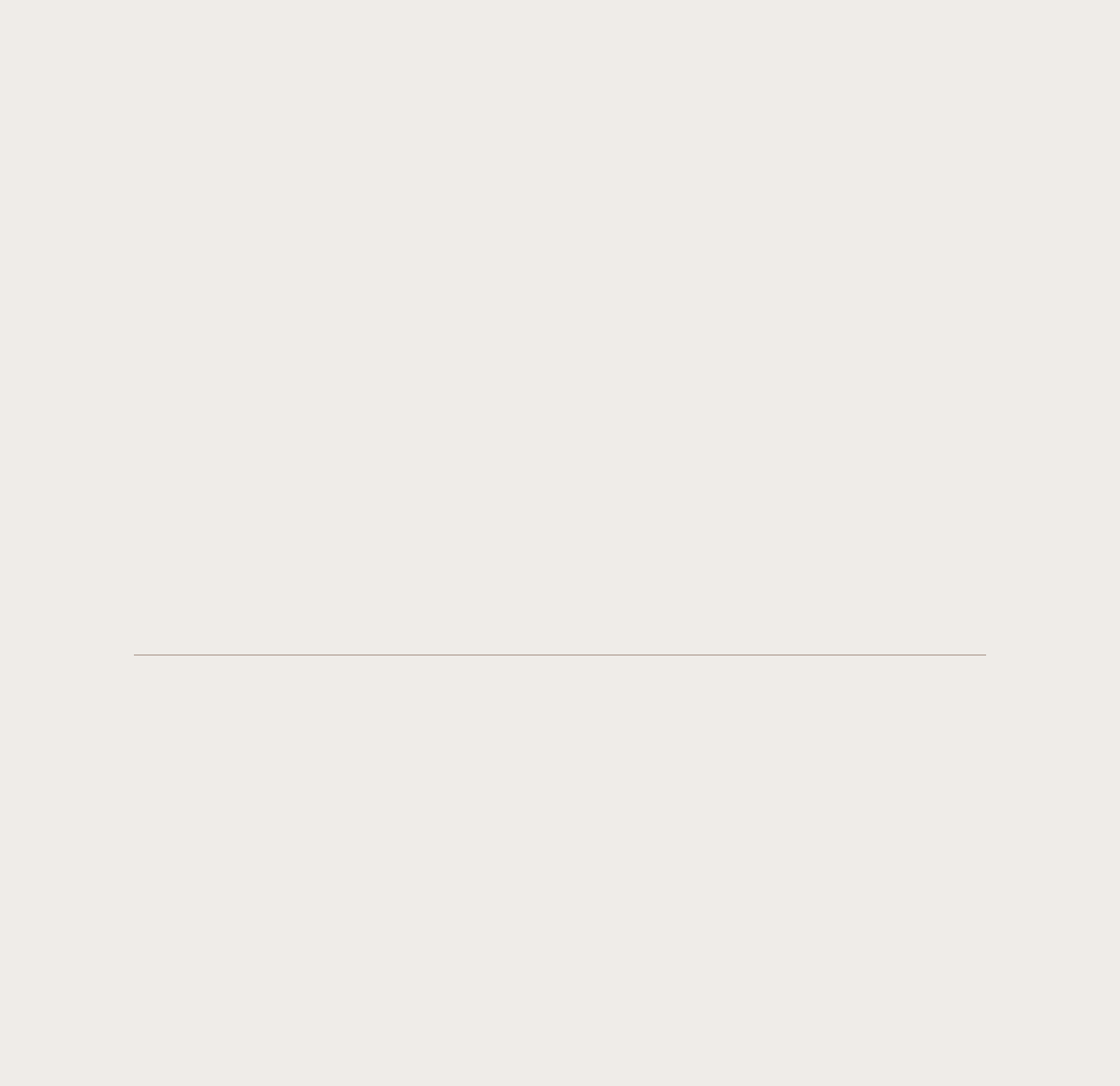Answer the question in one word or a short phrase:
What is the expected completion year of Ruby Gardens?

2028